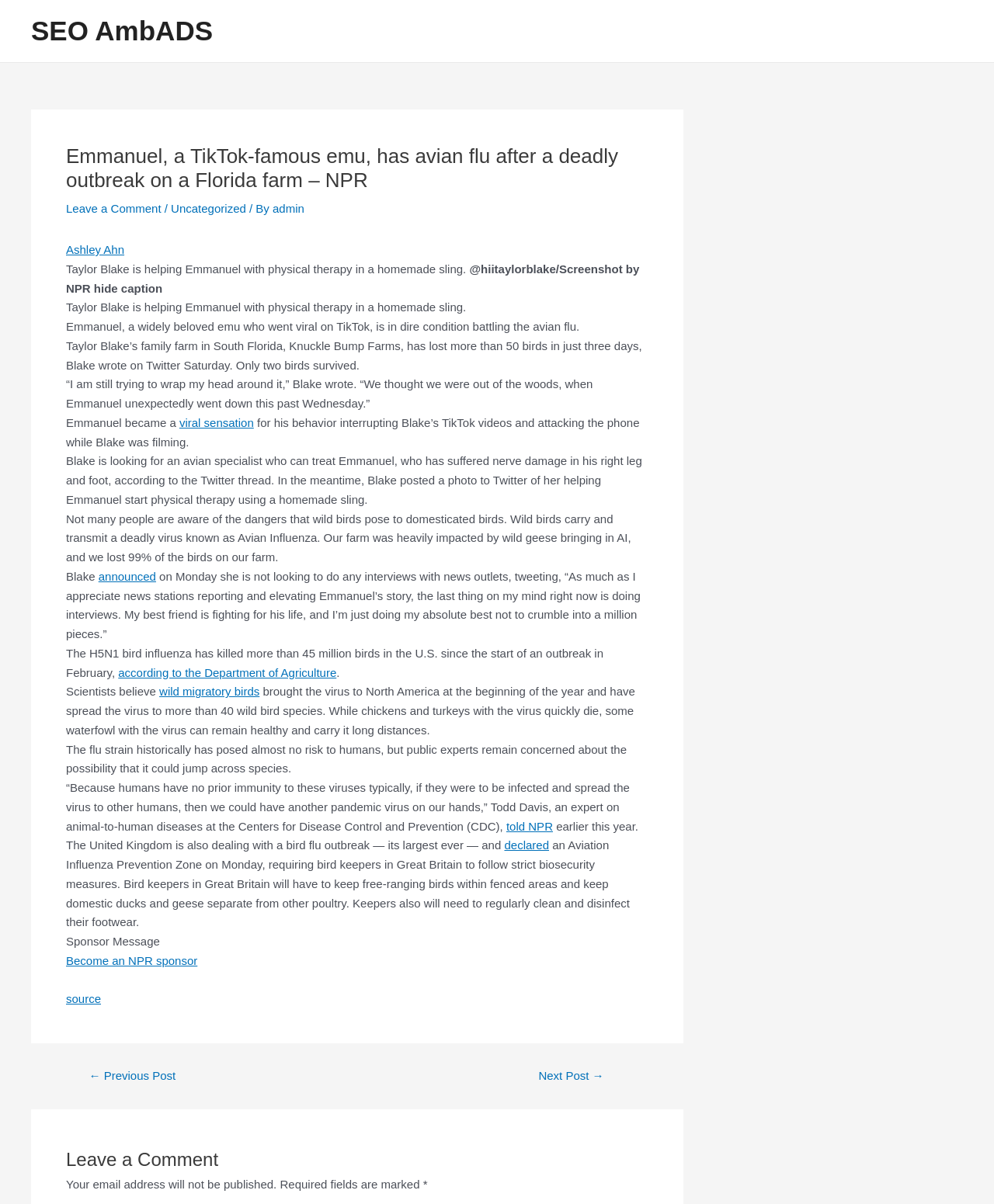Give a short answer to this question using one word or a phrase:
What is the purpose of the homemade sling in the article?

Physical therapy